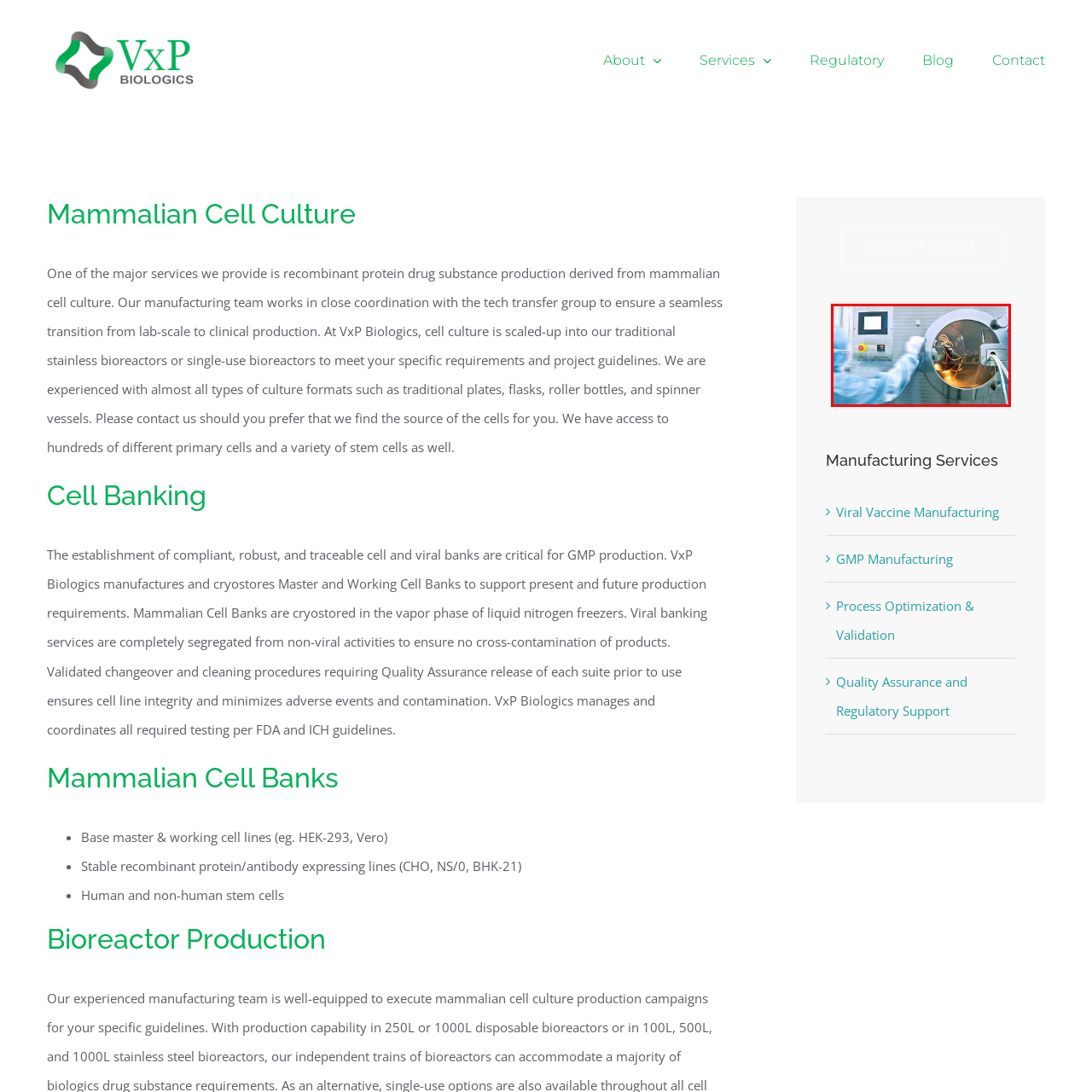Using the image highlighted in the red border, answer the following question concisely with a word or phrase:
What is visible through the glass window?

bioreactor's inner workings